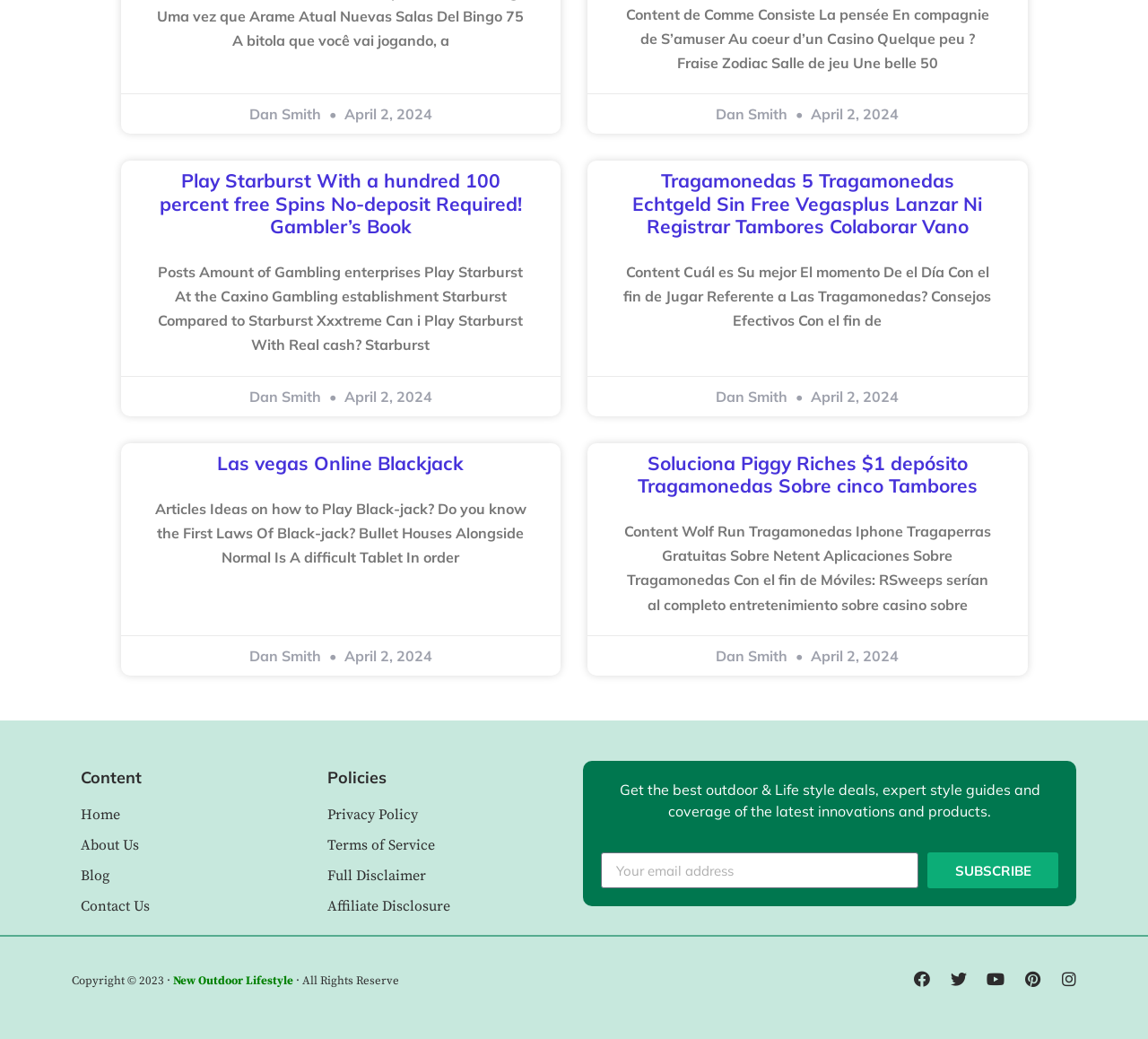Determine the bounding box for the described UI element: "New Outdoor Lifestyle".

[0.151, 0.937, 0.255, 0.951]